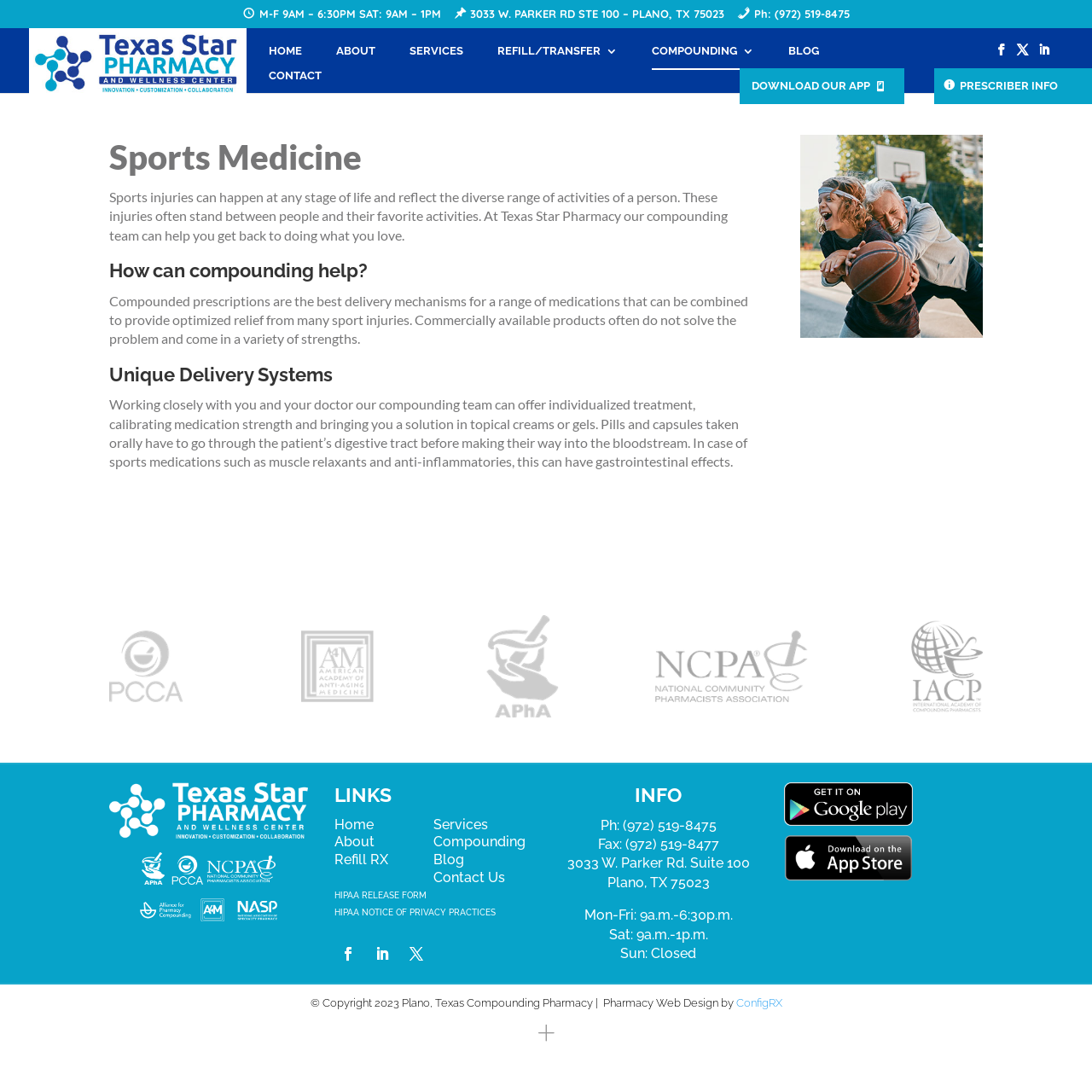Show me the bounding box coordinates of the clickable region to achieve the task as per the instruction: "Click the 'CONTACT' link".

[0.246, 0.064, 0.295, 0.085]